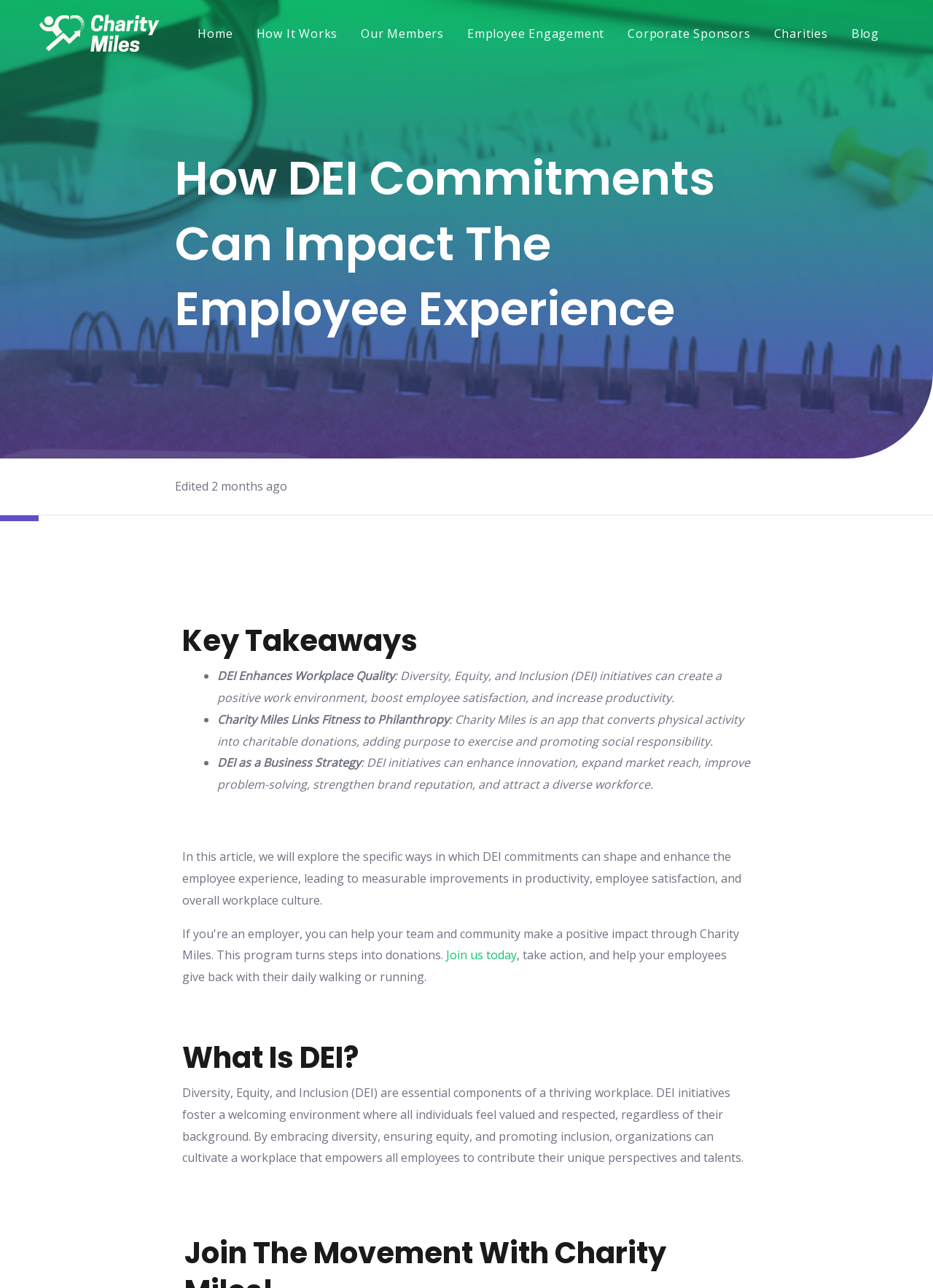What is the goal of the article?
Look at the image and answer the question with a single word or phrase.

Explore DEI commitments' impact on employee experience